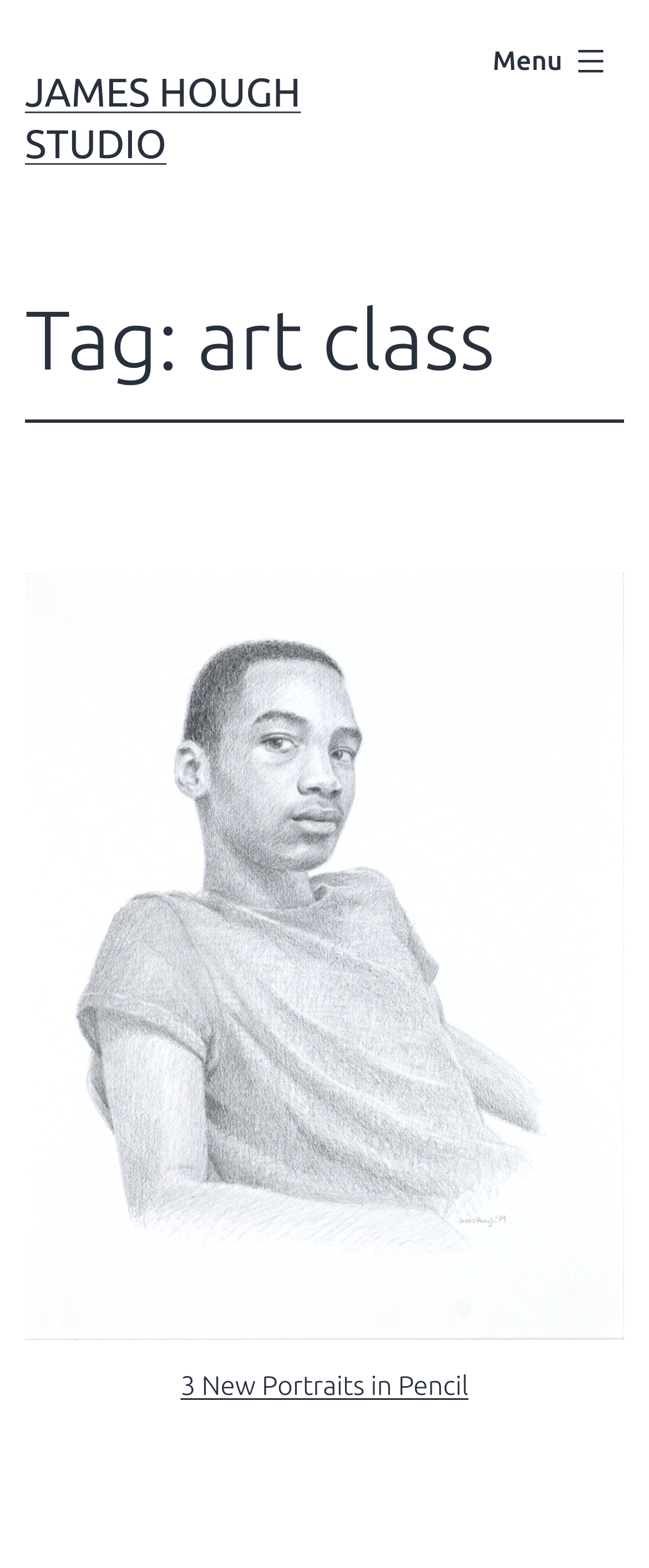Using the webpage screenshot, find the UI element described by 3 New Portraits in Pencil. Provide the bounding box coordinates in the format (top-left x, top-left y, bottom-right x, bottom-right y), ensuring all values are floating point numbers between 0 and 1.

[0.278, 0.875, 0.722, 0.894]